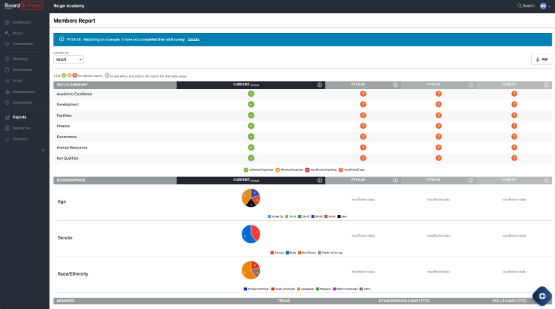Illustrate the image with a detailed caption.

The image displays a detailed interface from a Members Report tool used for trustee recruitment and management. It highlights various categories such as "Assessment Confidence," "Development," and "Experience," each represented with color-coded indicators, showcasing current status and performance levels. Below this overview, detailed graphs and data visualizations are presented for specific roles like "App," "Trainer," and "Non-Executive," with pie charts illustrating relevant metrics. This report aims to facilitate board members in tracking skill sets, assessing recruitment needs, and identifying areas for improvement. The interface is user-friendly, structured with actionable insights, perfect for organizations looking to enhance board member engagement and effectiveness.